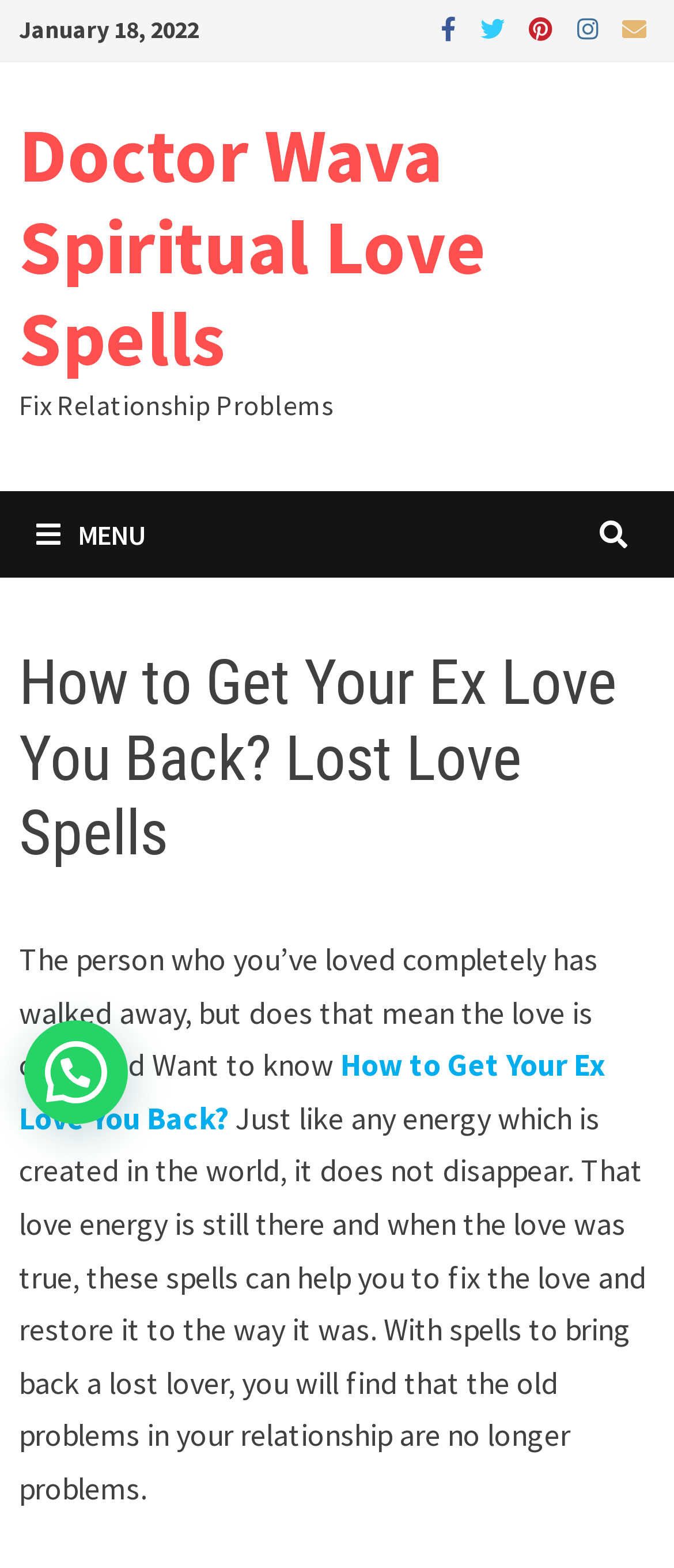Please locate and retrieve the main header text of the webpage.

How to Get Your Ex Love You Back? Lost Love Spells